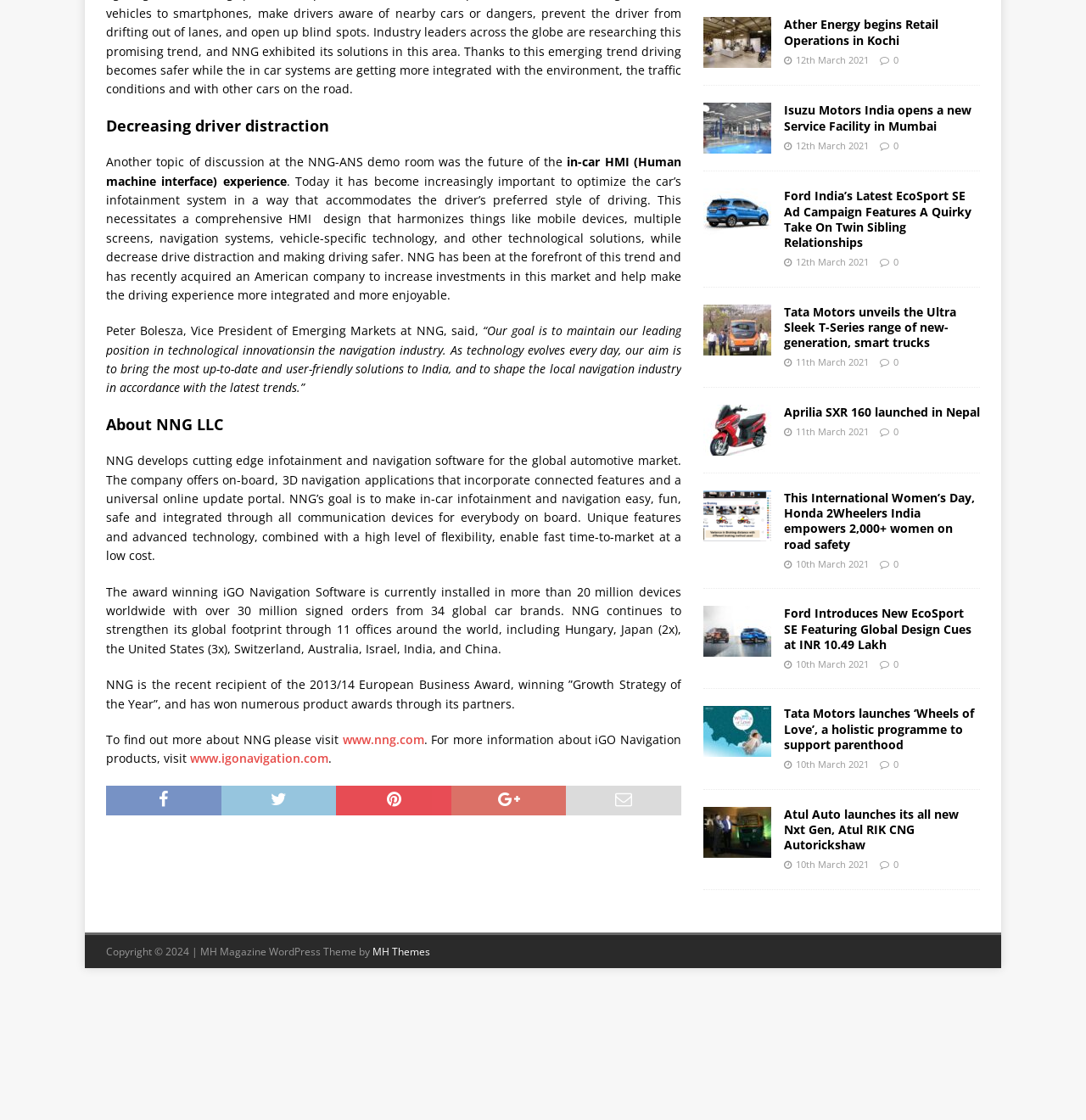What is the name of the Vice President of Emerging Markets at NNG?
Refer to the image and give a detailed response to the question.

I found this answer by reading the quote from Peter Bolesza, Vice President of Emerging Markets at NNG, which is mentioned in the text.